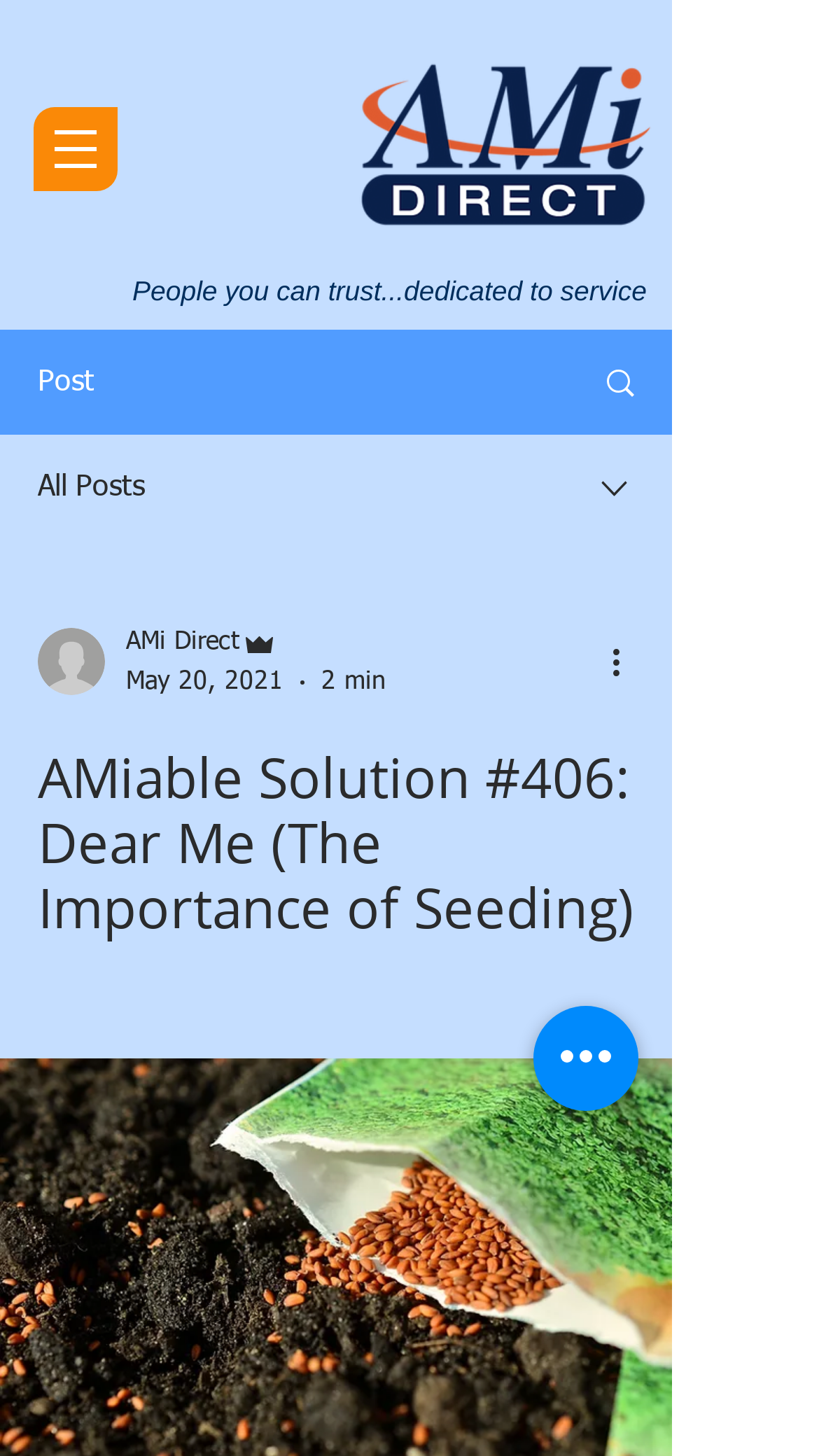Respond with a single word or phrase to the following question: What is the date mentioned on the webpage?

May 20, 2021